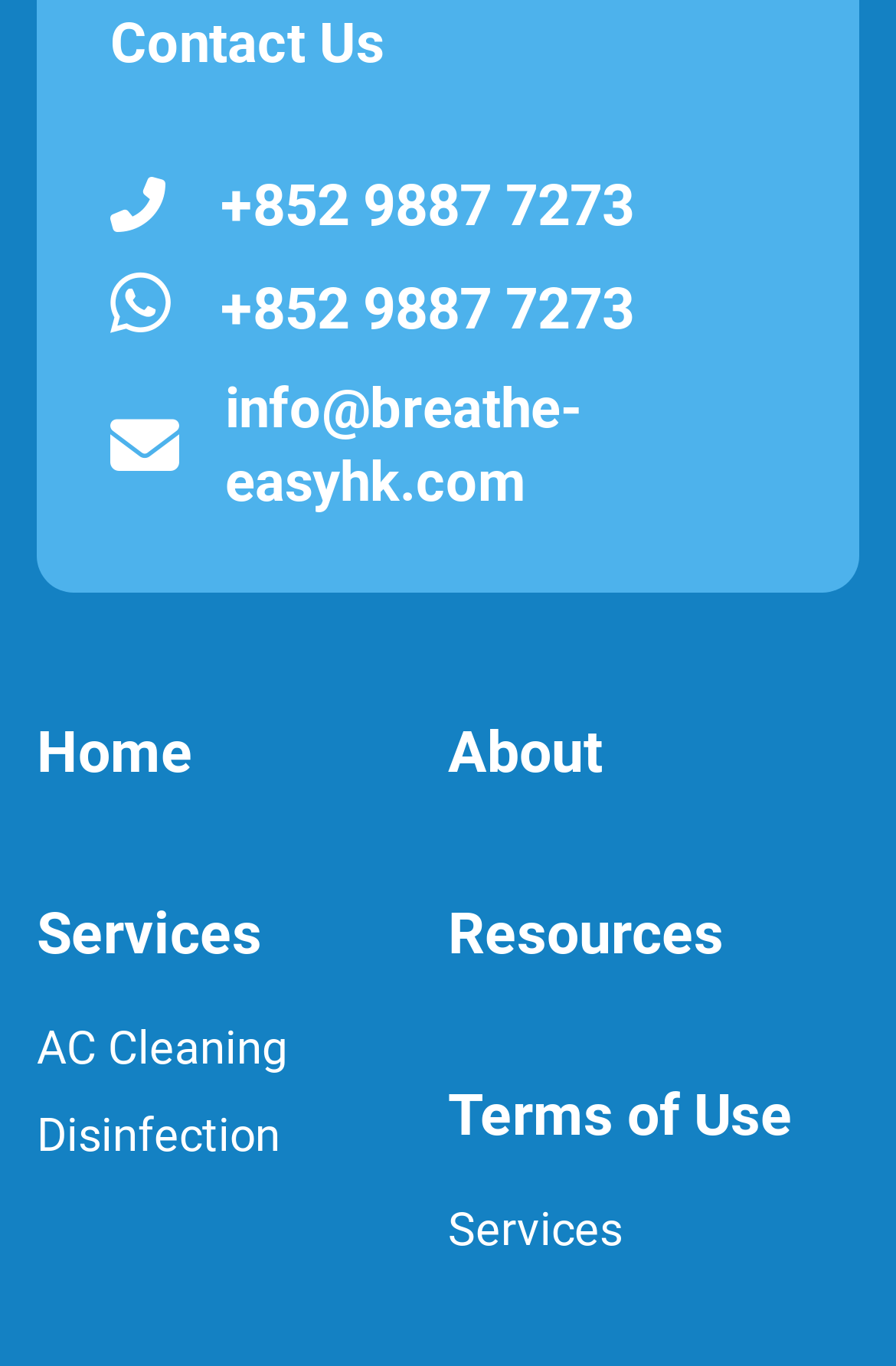Identify the bounding box coordinates of the element to click to follow this instruction: 'go to home page'. Ensure the coordinates are four float values between 0 and 1, provided as [left, top, right, bottom].

[0.041, 0.526, 0.215, 0.574]